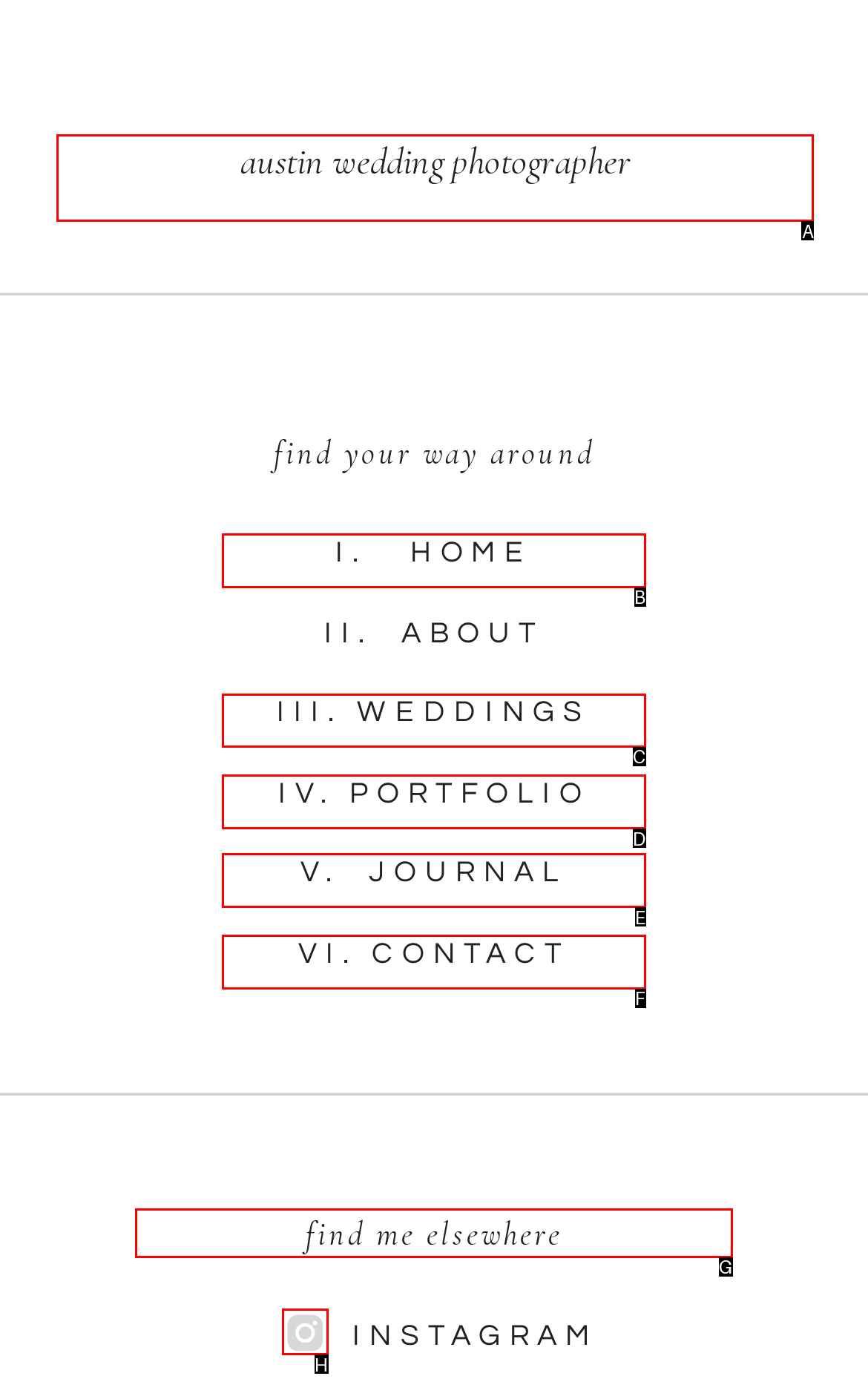Select the appropriate HTML element that needs to be clicked to finish the task: explore weddings
Reply with the letter of the chosen option.

C